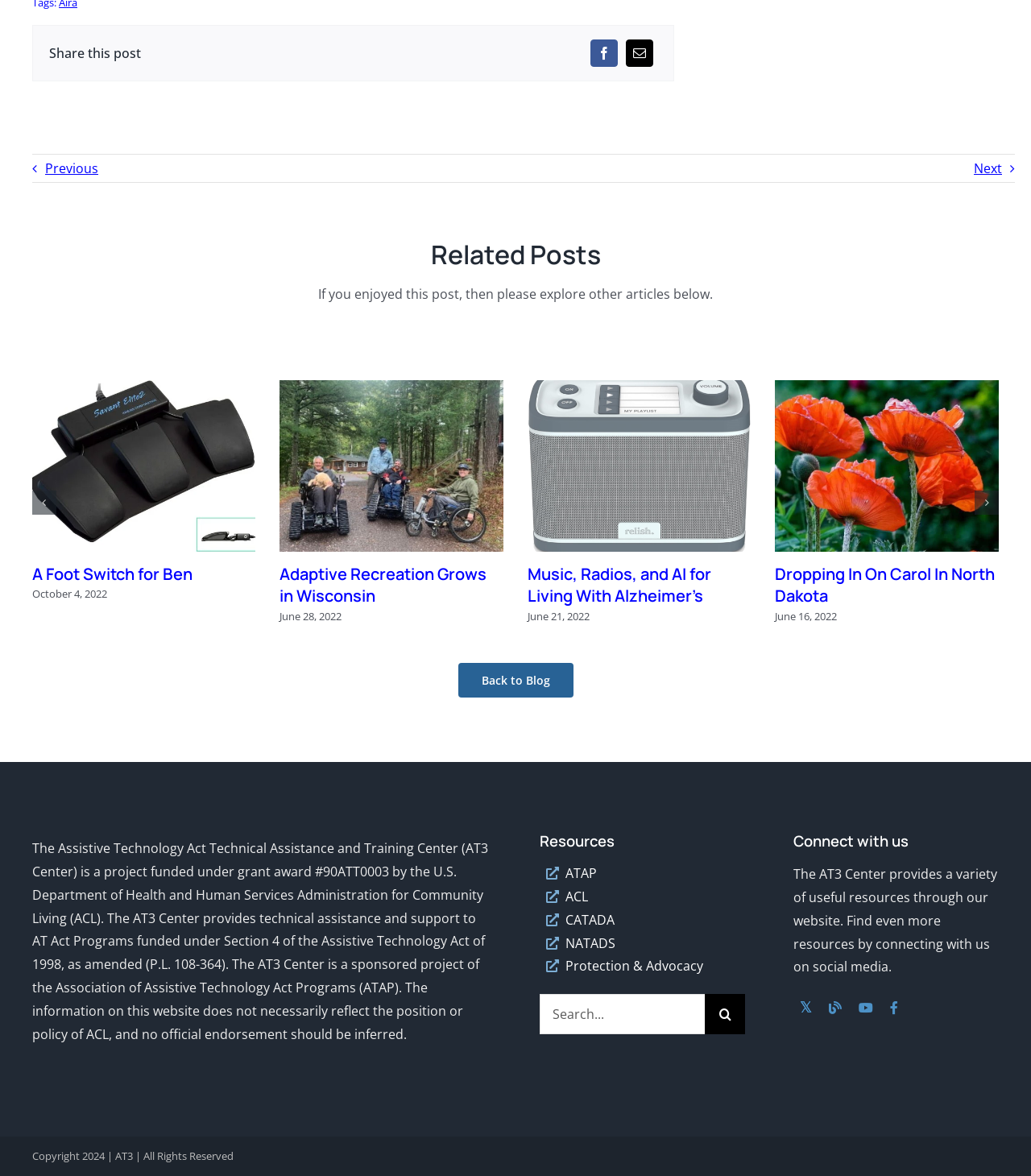Please find the bounding box coordinates of the element that you should click to achieve the following instruction: "View related post 'A Foot Switch for Ben'". The coordinates should be presented as four float numbers between 0 and 1: [left, top, right, bottom].

[0.031, 0.324, 0.248, 0.339]